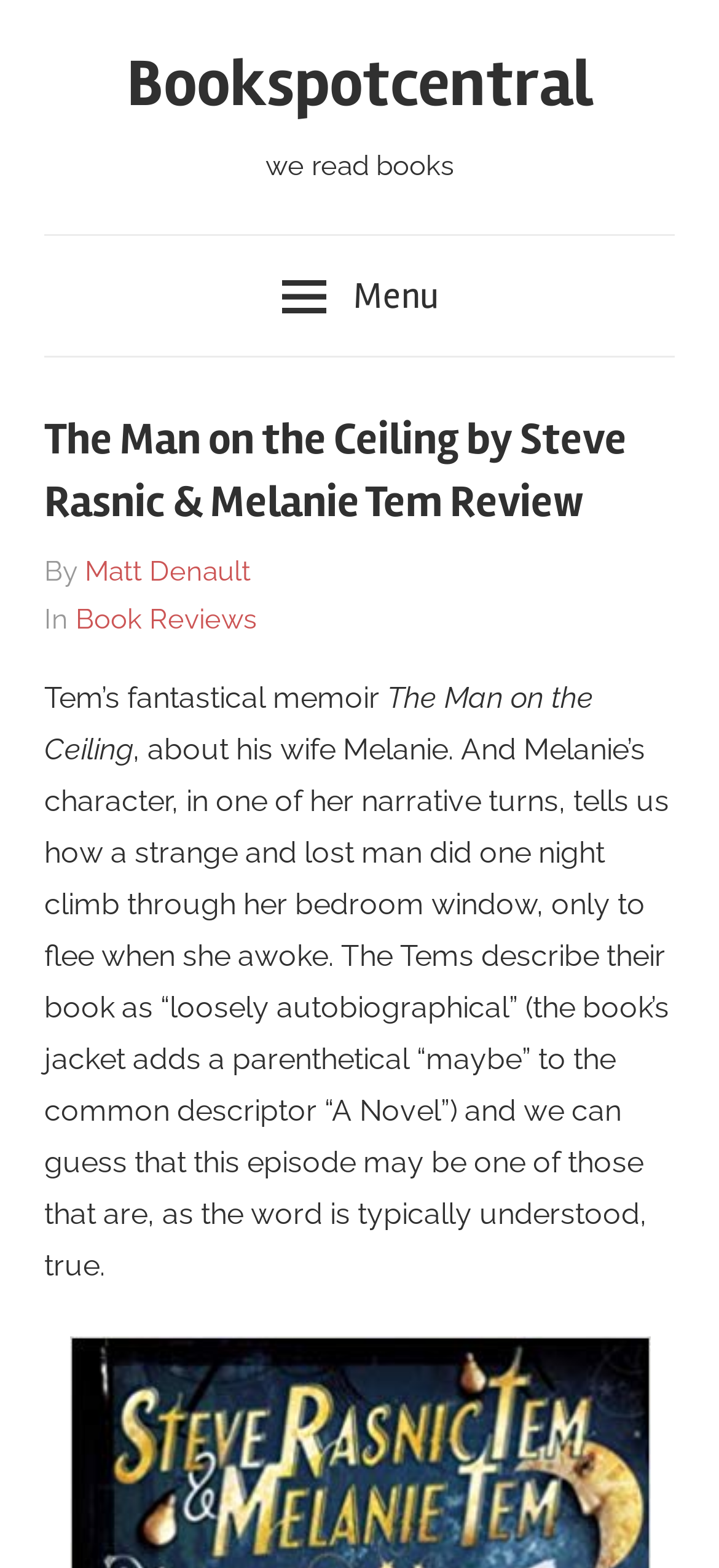What category is the review under?
Kindly offer a comprehensive and detailed response to the question.

I found the answer by looking at the link 'Book Reviews' which is the category under which the review is classified.